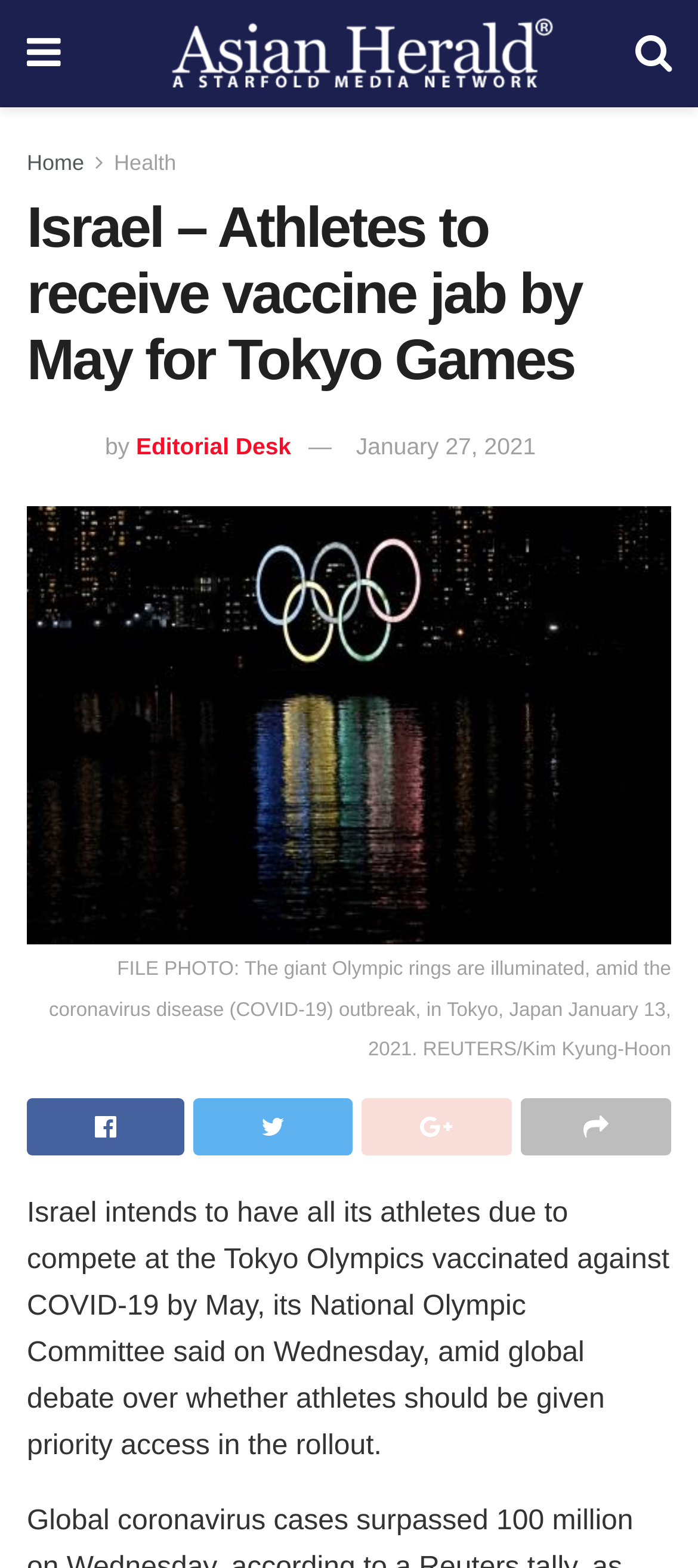Identify the main title of the webpage and generate its text content.

Israel – Athletes to receive vaccine jab by May for Tokyo Games